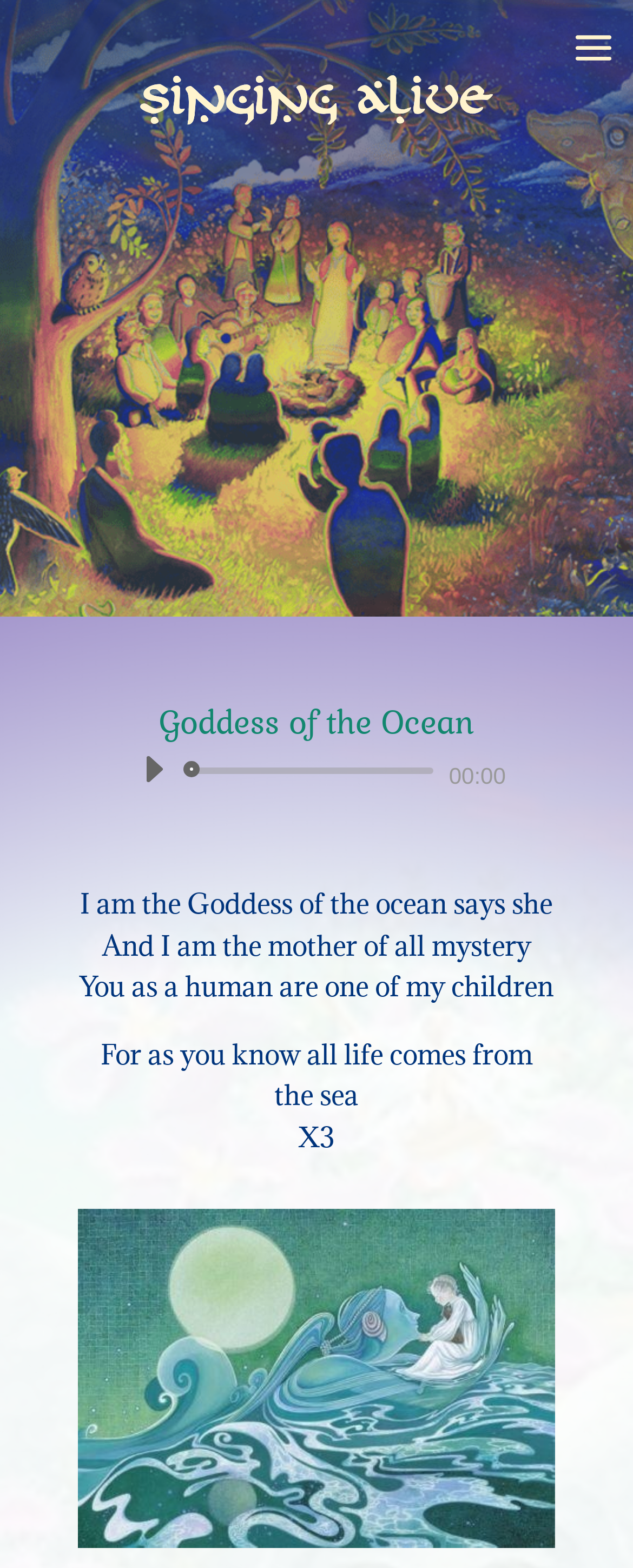Is there an image on the webpage?
Provide a one-word or short-phrase answer based on the image.

Yes